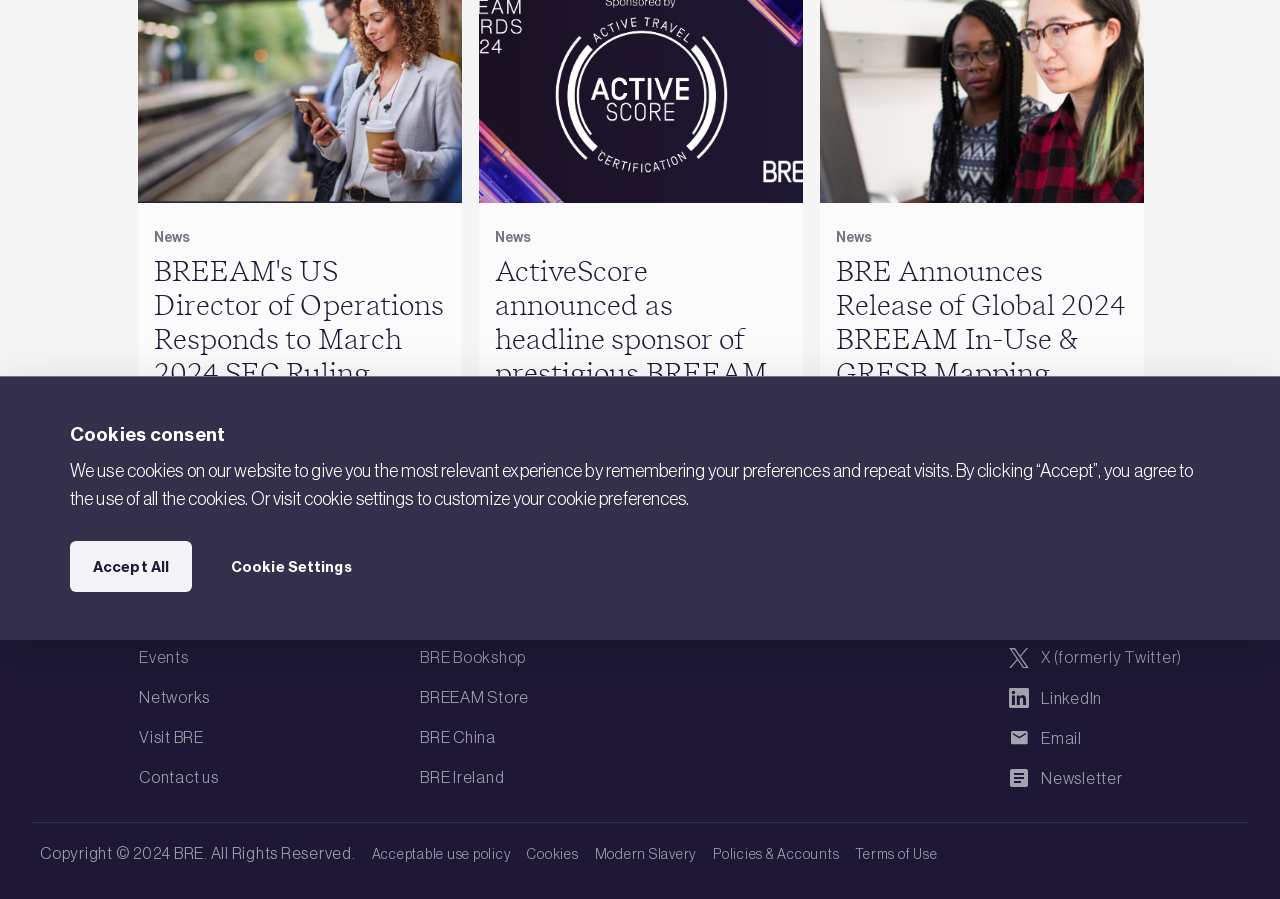Locate the bounding box of the user interface element based on this description: "Events".

[0.109, 0.72, 0.147, 0.74]